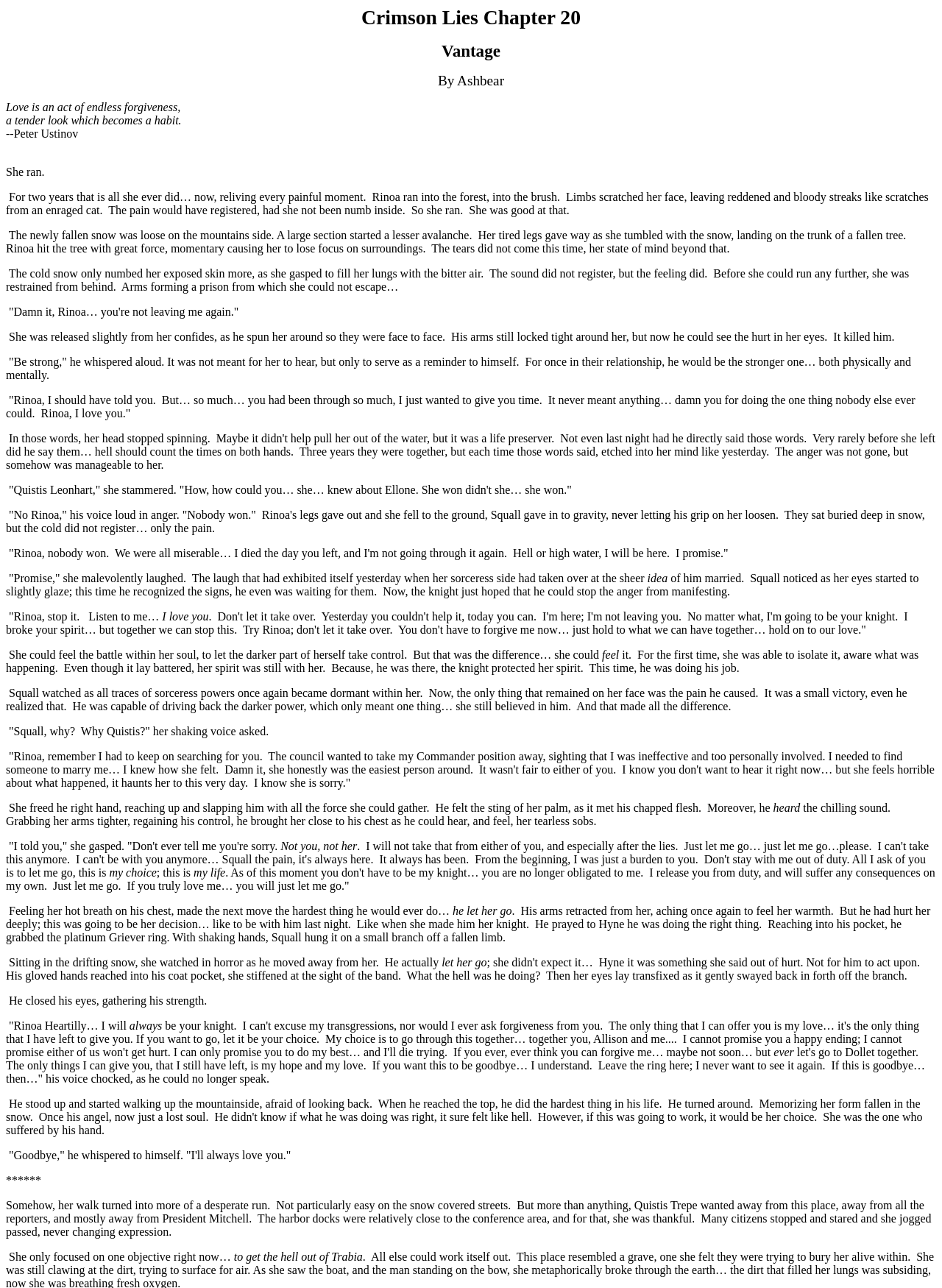Who is the author of this story?
Using the picture, provide a one-word or short phrase answer.

Ashbear